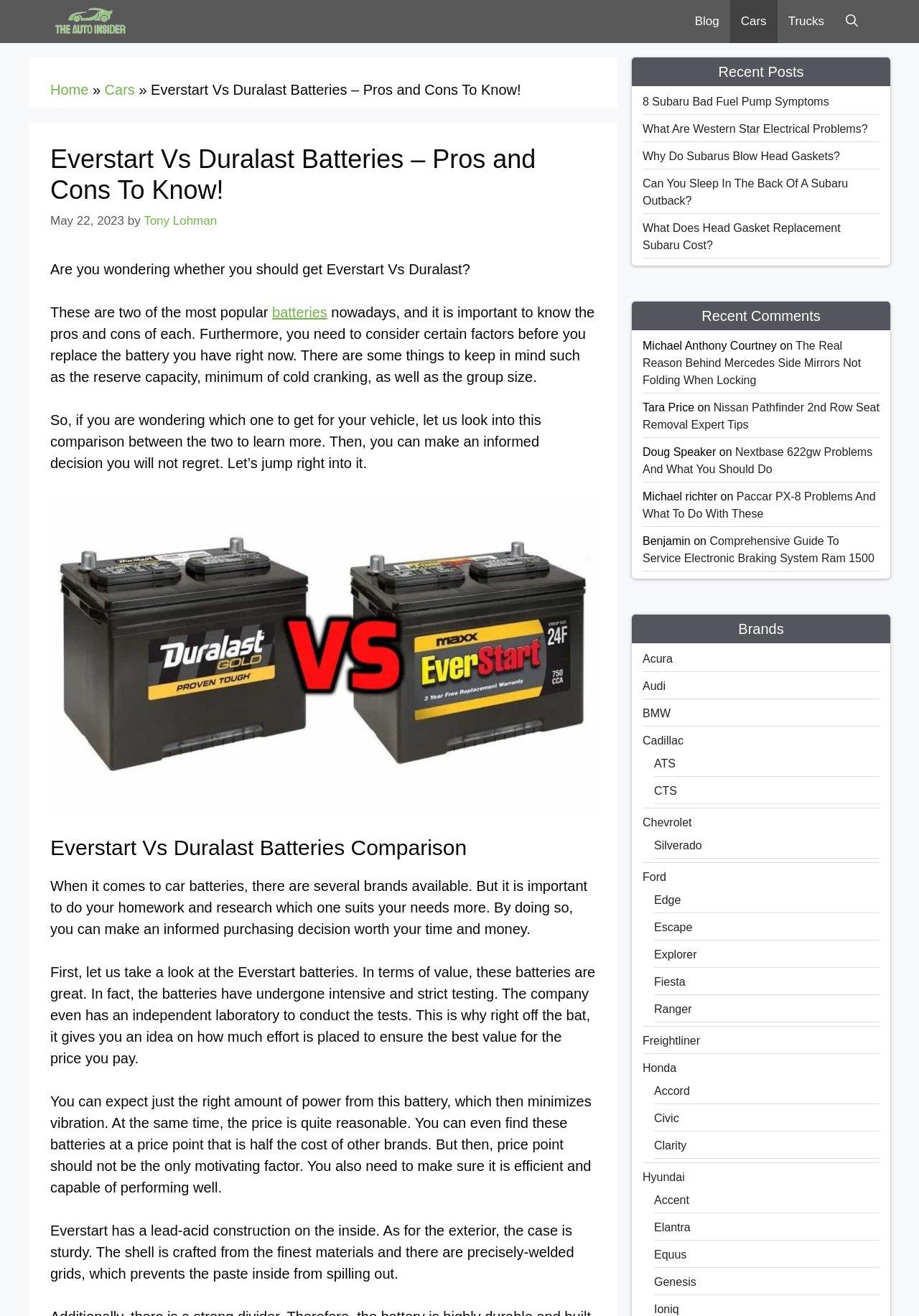Generate the text content of the main heading of the webpage.

Everstart Vs Duralast Batteries – Pros and Cons To Know!